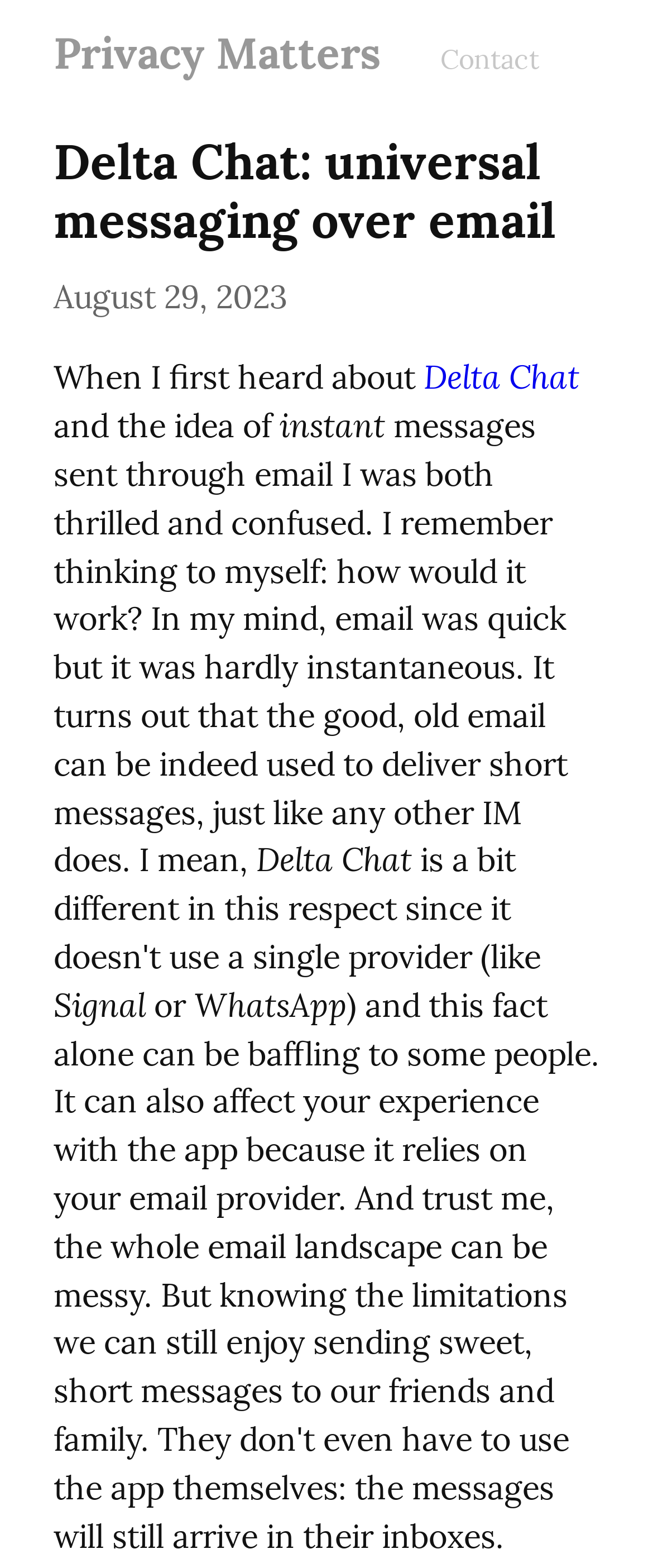What is the name of the messaging service mentioned?
Based on the screenshot, provide your answer in one word or phrase.

Delta Chat